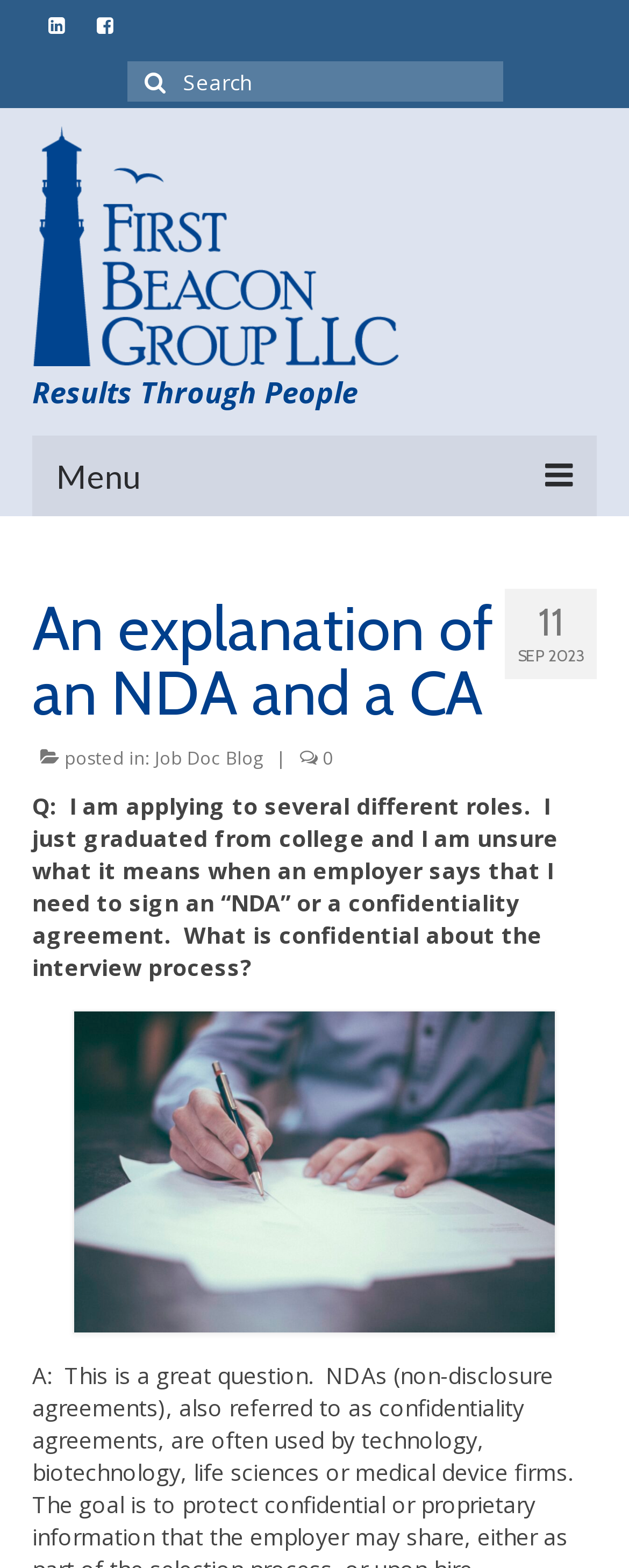Can you specify the bounding box coordinates of the area that needs to be clicked to fulfill the following instruction: "Search for something"?

[0.201, 0.039, 0.799, 0.065]